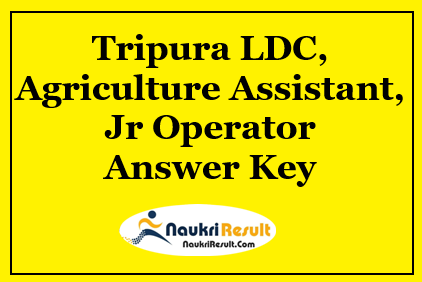What is the purpose of this visual?
Please provide a comprehensive answer based on the contents of the image.

The image serves to announce the availability of the answer keys for the specified examination, which is essential for candidates who recently appeared for the exams, providing them with important information related to their job recruitment results.